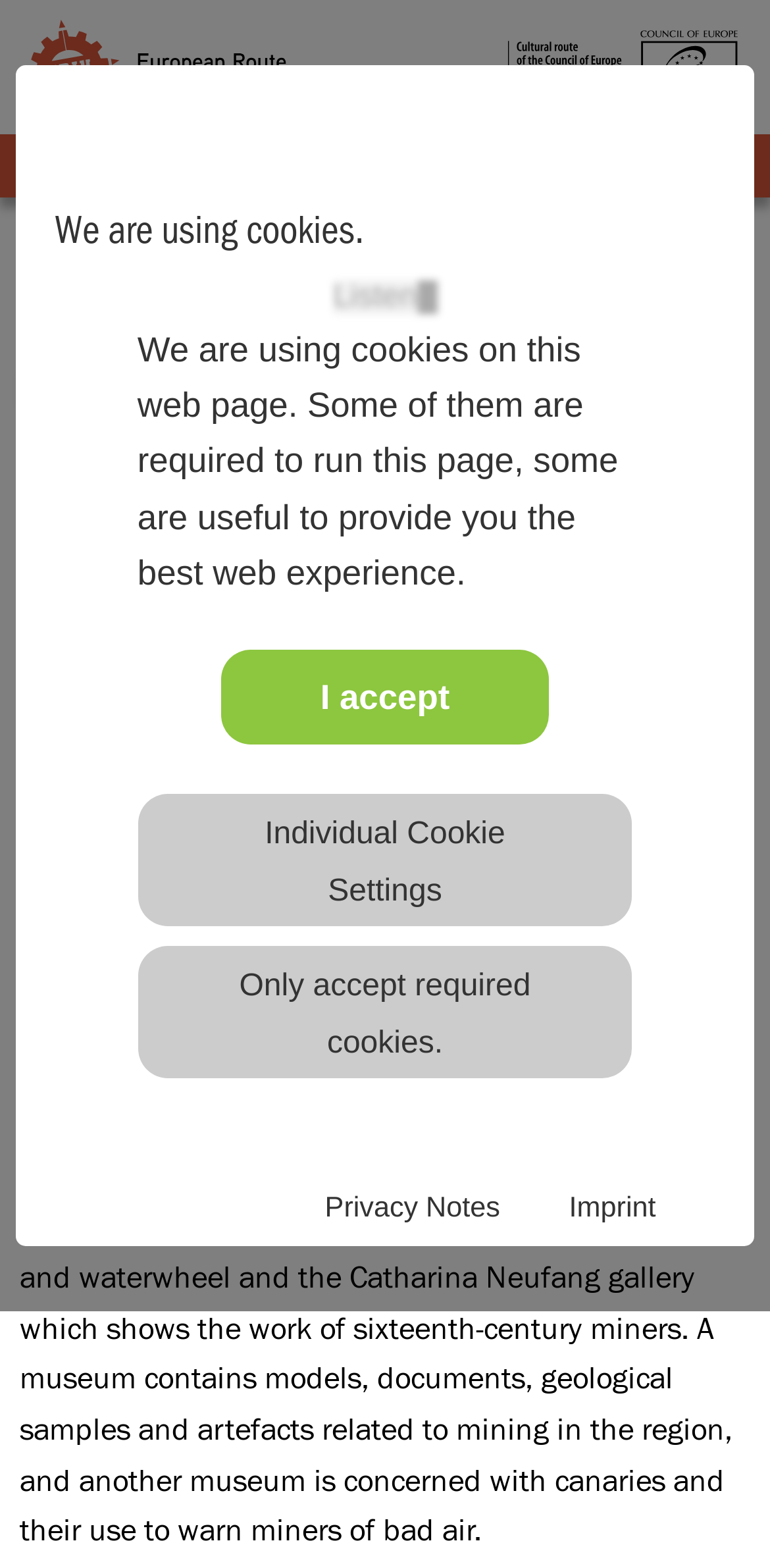What is the purpose of the waterwheel?
Using the image as a reference, give an elaborate response to the question.

According to the webpage, the waterwheel is used to power a wooden hoist wheel to carry miners down the shaft. This information can be found in the paragraph describing the mine's operations.